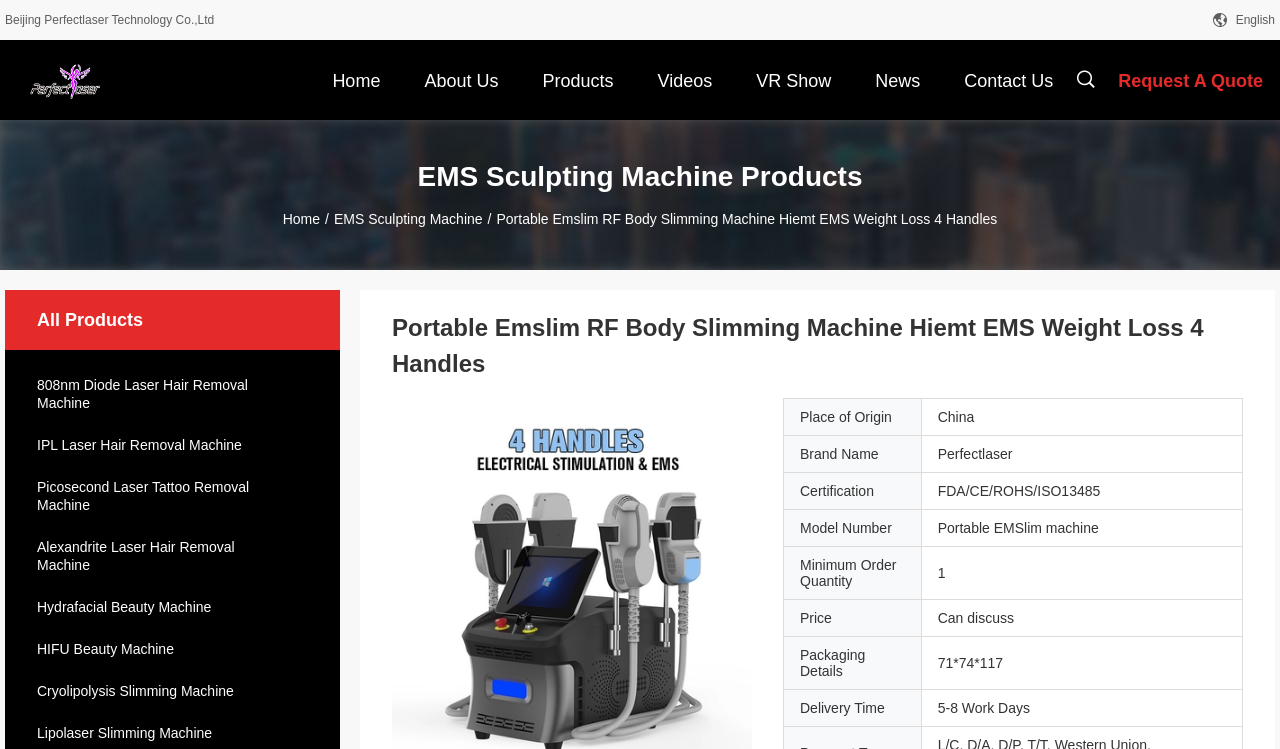Analyze the image and provide a detailed answer to the question: How many handles does the Portable Emslim RF Body Slimming Machine have?

I found the answer by looking at the heading element that says 'Portable Emslim RF Body Slimming Machine Hiemt EMS Weight Loss 4 Handles', which indicates that the machine has 4 handles.